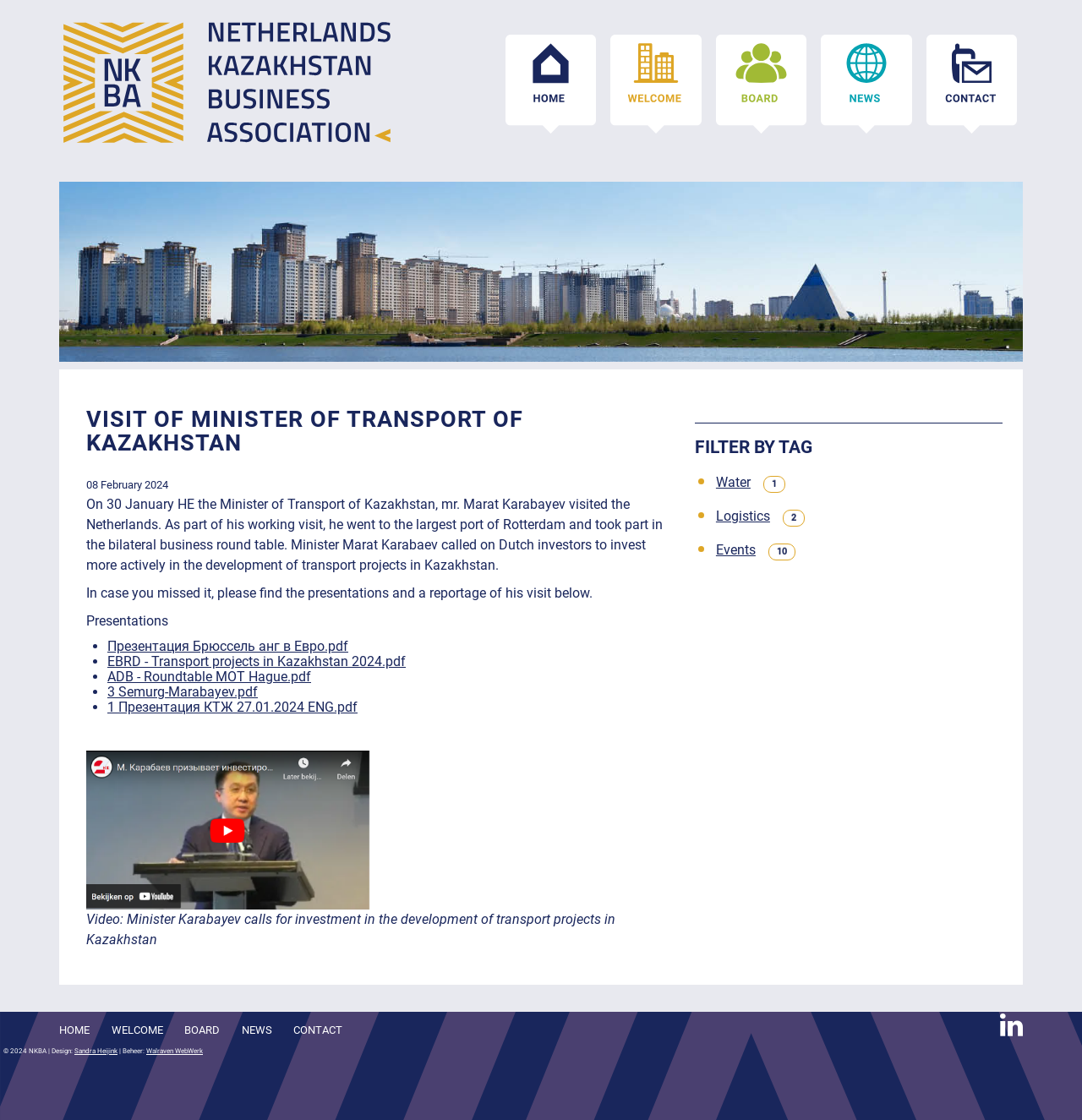Extract the top-level heading from the webpage and provide its text.

VISIT OF MINISTER OF TRANSPORT OF KAZAKHSTAN